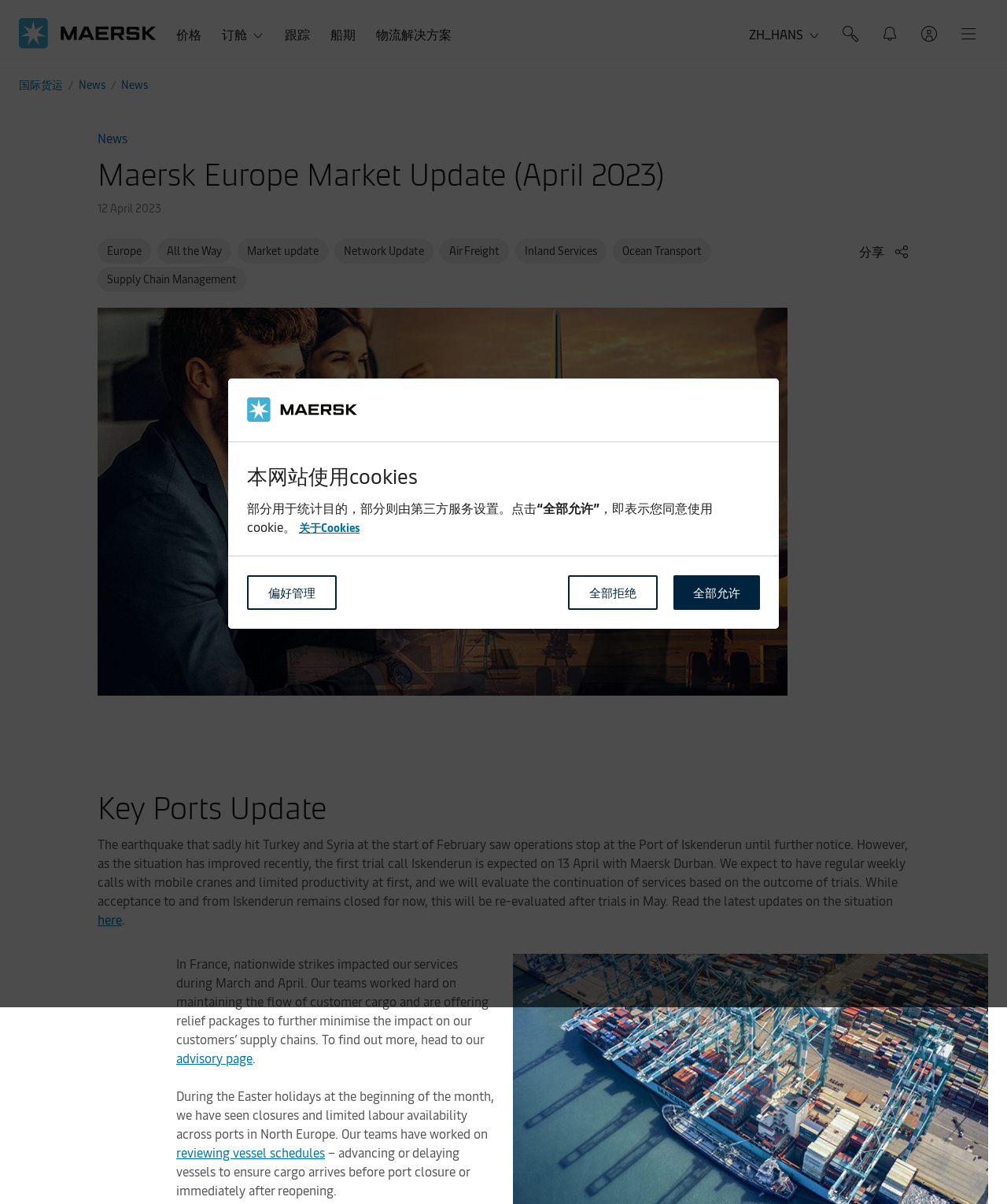Provide a one-word or short-phrase answer to the question:
What is the name of the port that was affected by the earthquake?

Port of Iskenderun